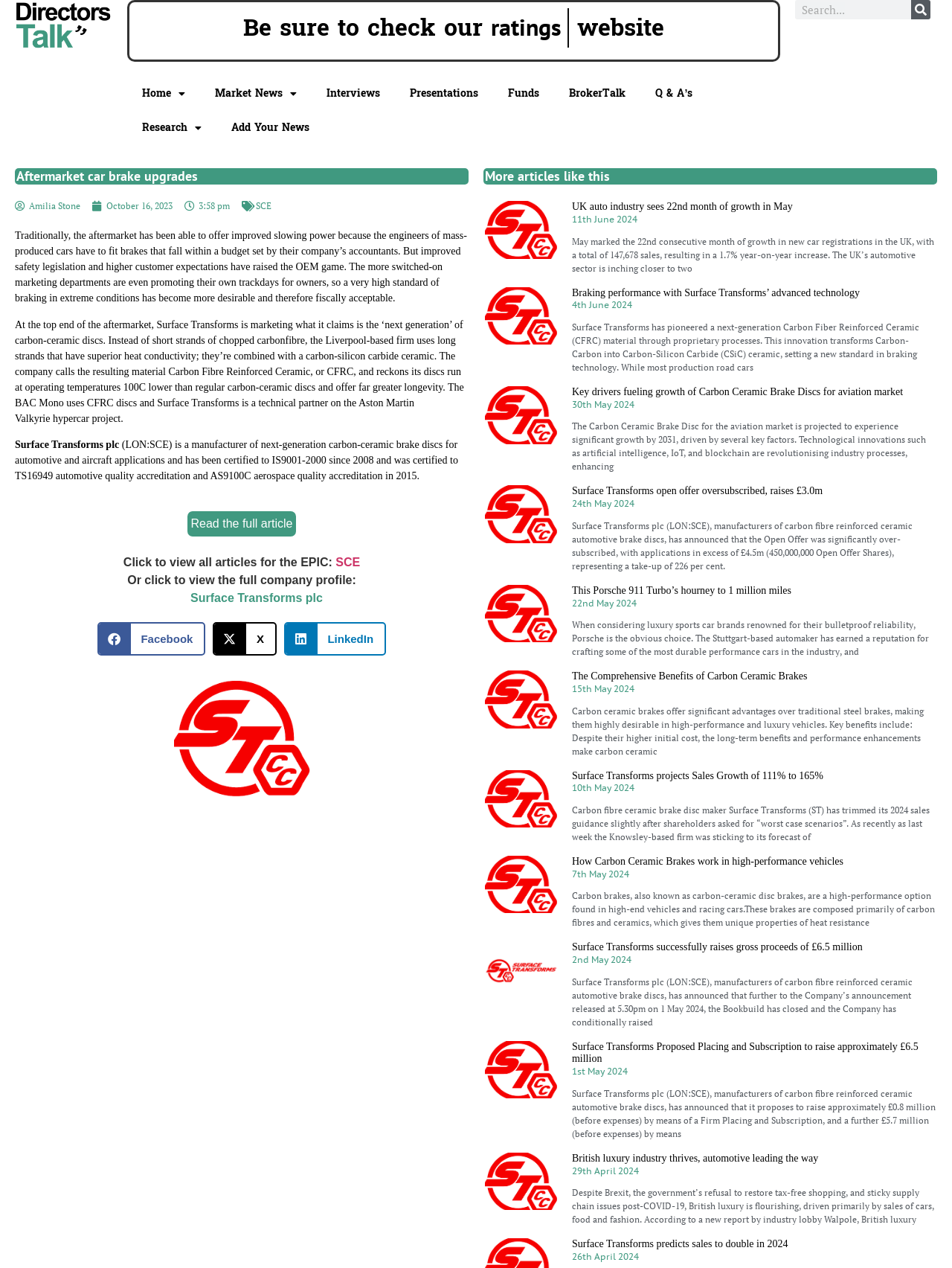Locate the bounding box coordinates of the item that should be clicked to fulfill the instruction: "Share on facebook".

[0.102, 0.491, 0.216, 0.517]